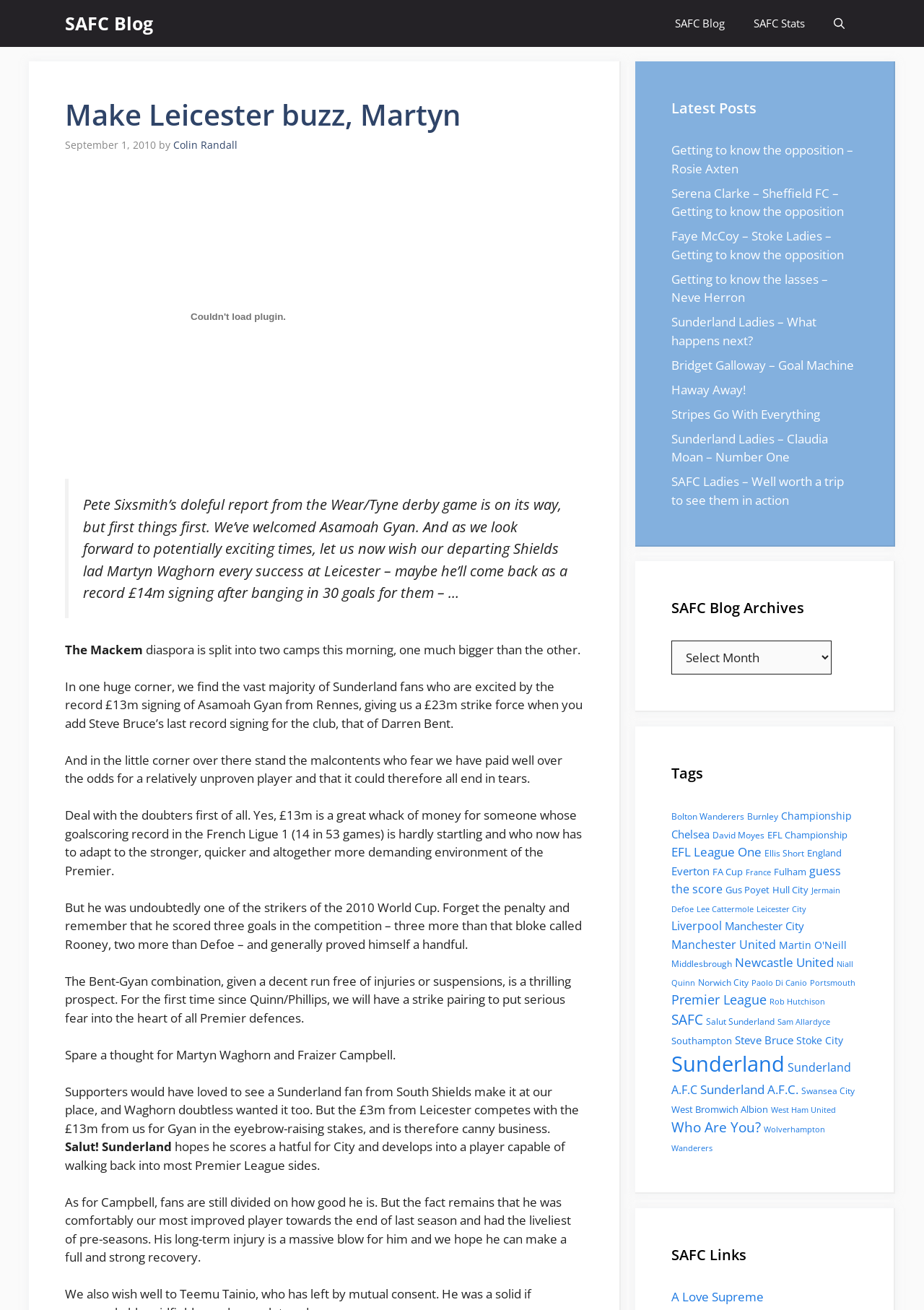What is the name of the player who was sold to Leicester?
Using the visual information, respond with a single word or phrase.

Martyn Waghorn